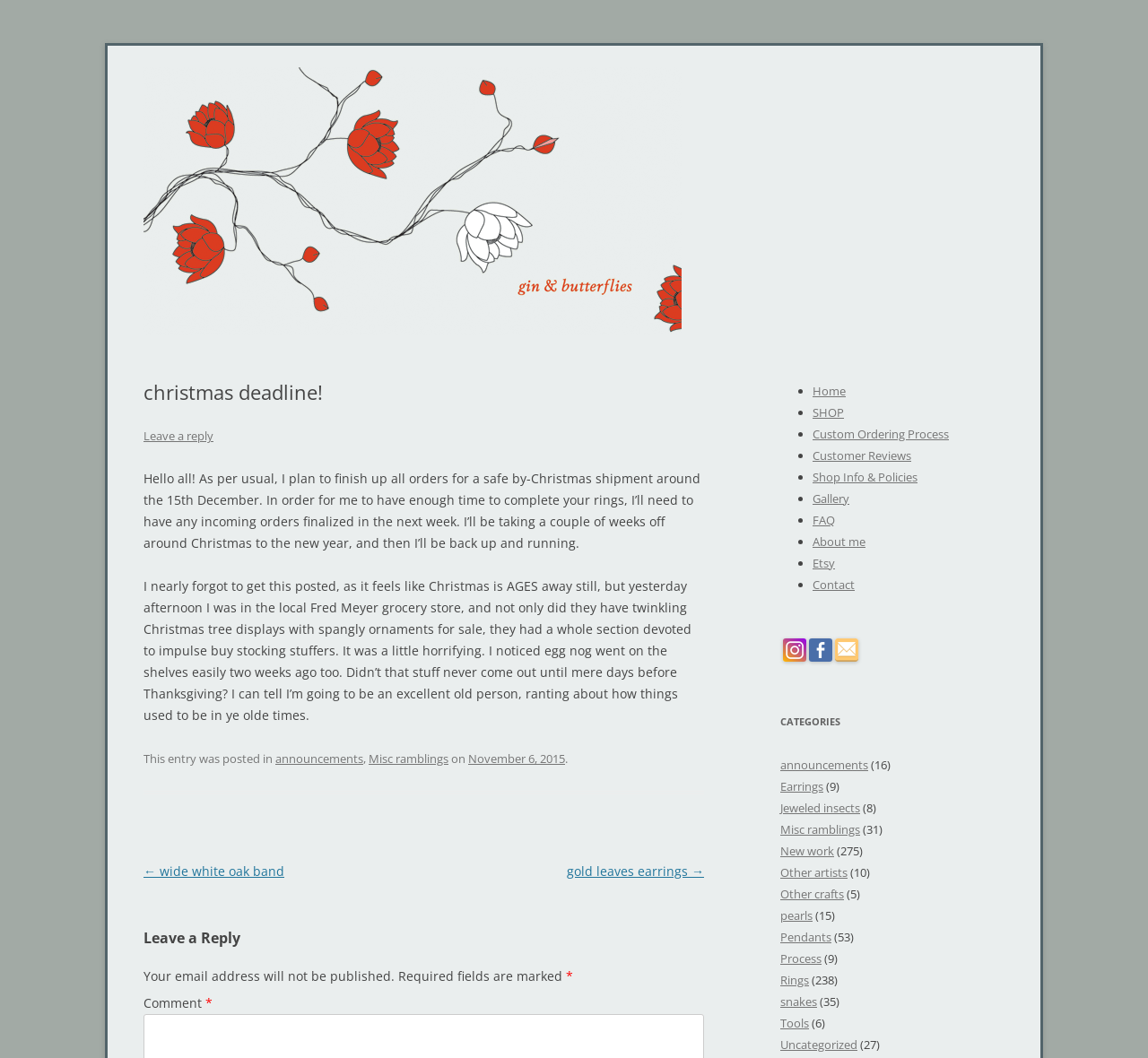Find the bounding box coordinates for the area that should be clicked to accomplish the instruction: "Go to the 'SHOP' page".

[0.708, 0.382, 0.735, 0.397]